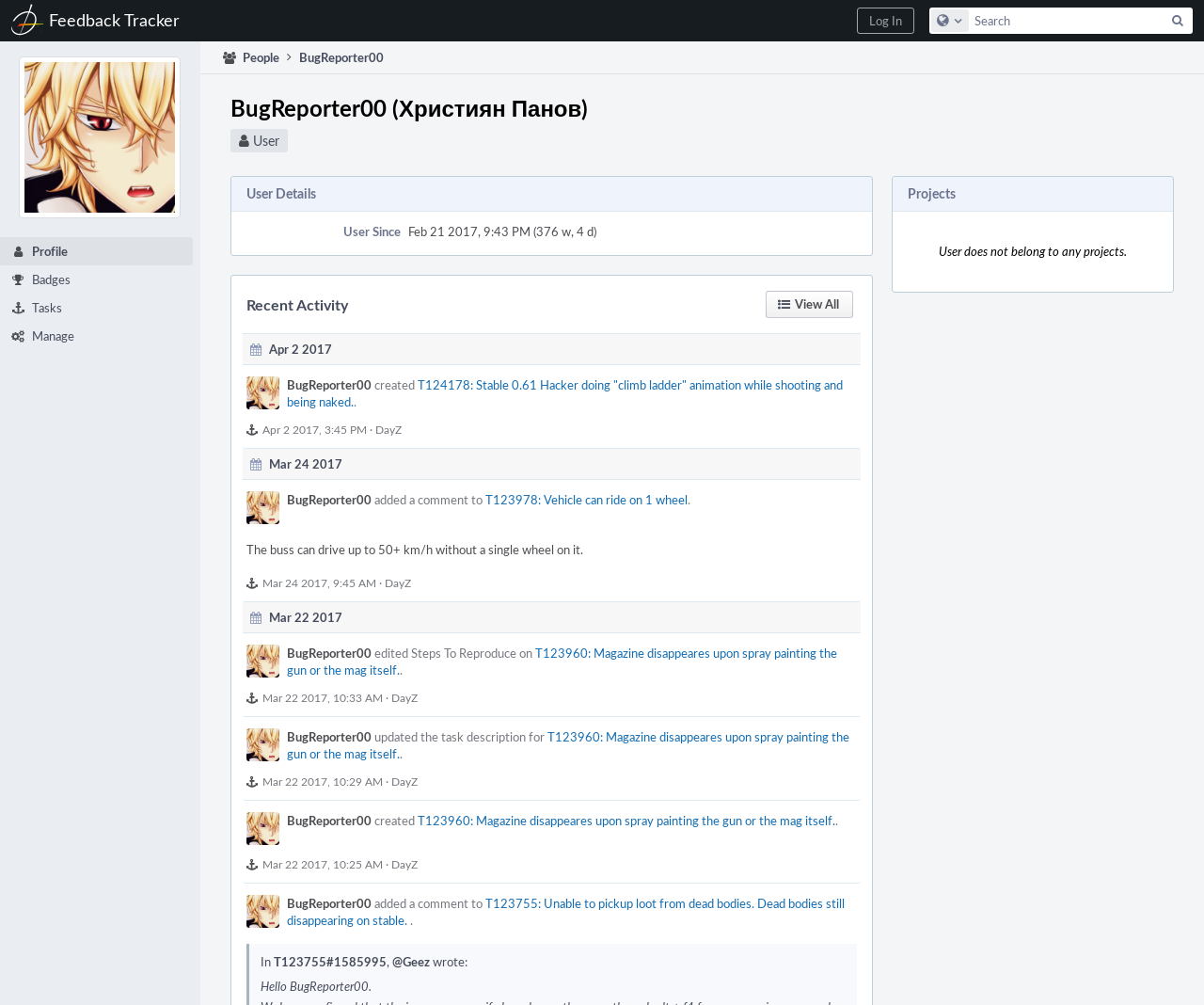How many tasks did the user create on March 22, 2017?
Answer the question in as much detail as possible.

The user's activity on March 22, 2017 can be found in the 'Recent Activity' section. The user created two tasks, 'T123960: Magazine disappeares upon spray painting the gun or the mag itself.' and another task with an unknown name.